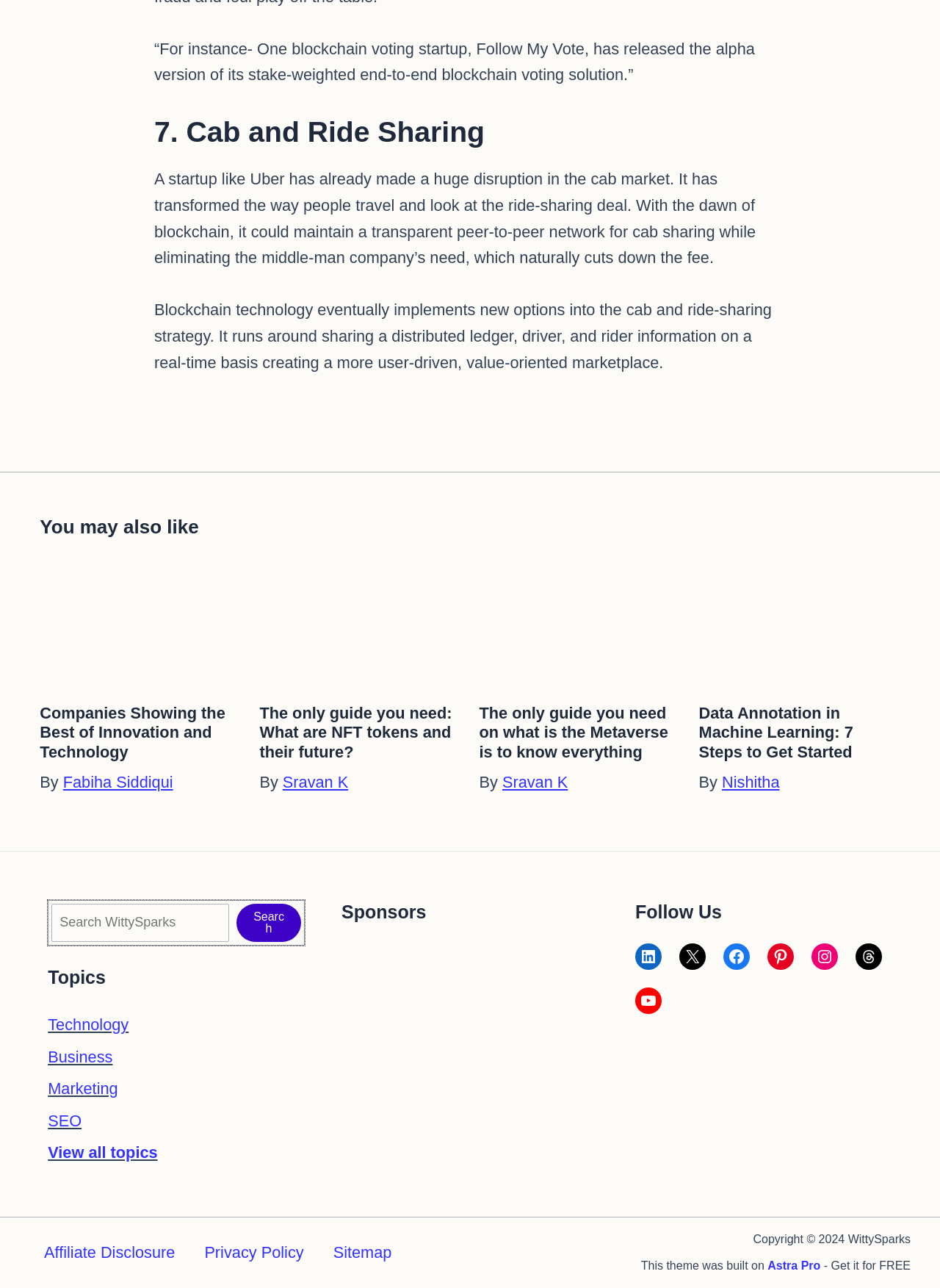What is the topic of the first article?
From the image, provide a succinct answer in one word or a short phrase.

Cab and Ride Sharing